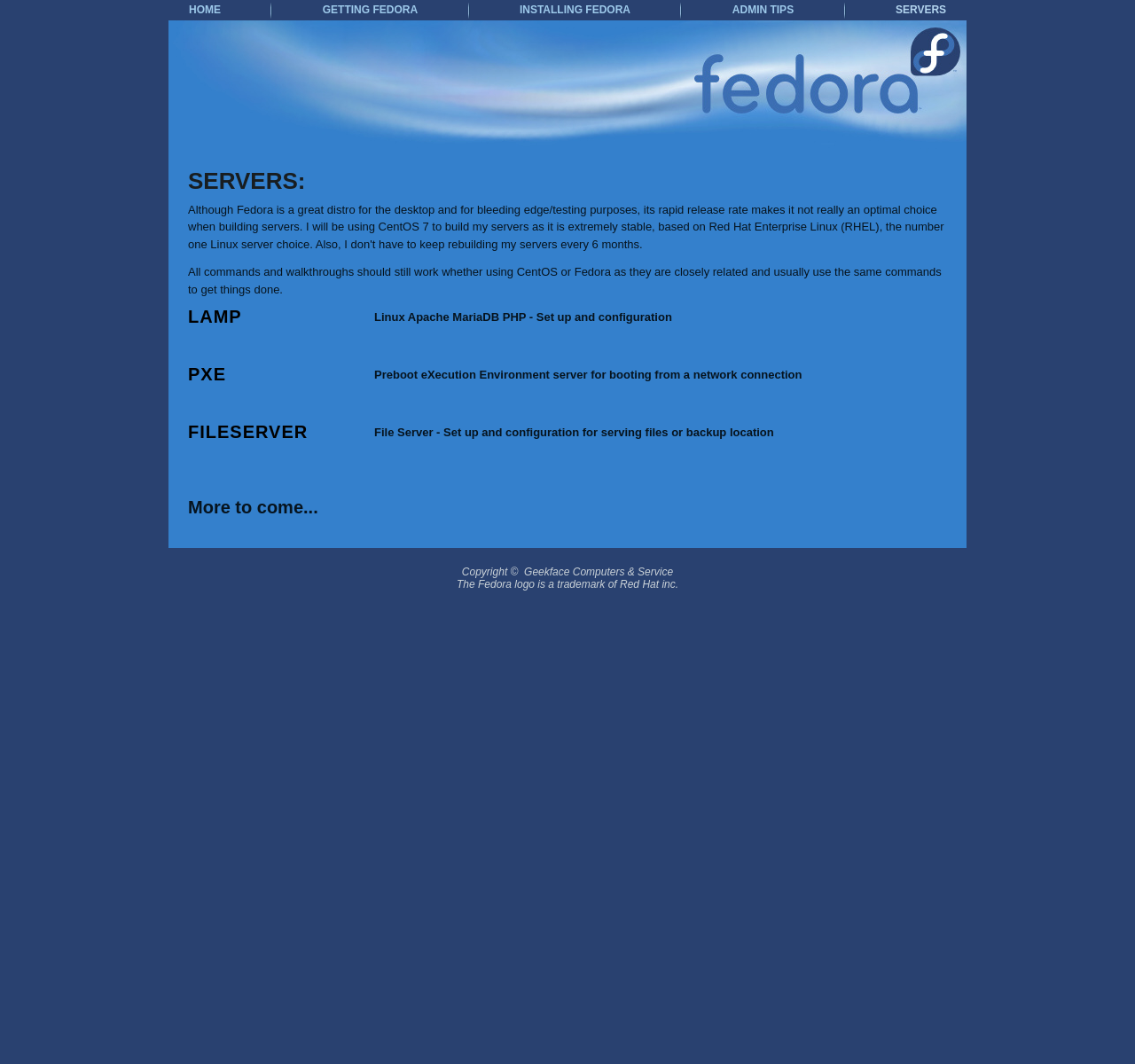Provide the bounding box coordinates of the HTML element this sentence describes: "FILESERVER". The bounding box coordinates consist of four float numbers between 0 and 1, i.e., [left, top, right, bottom].

[0.166, 0.402, 0.271, 0.414]